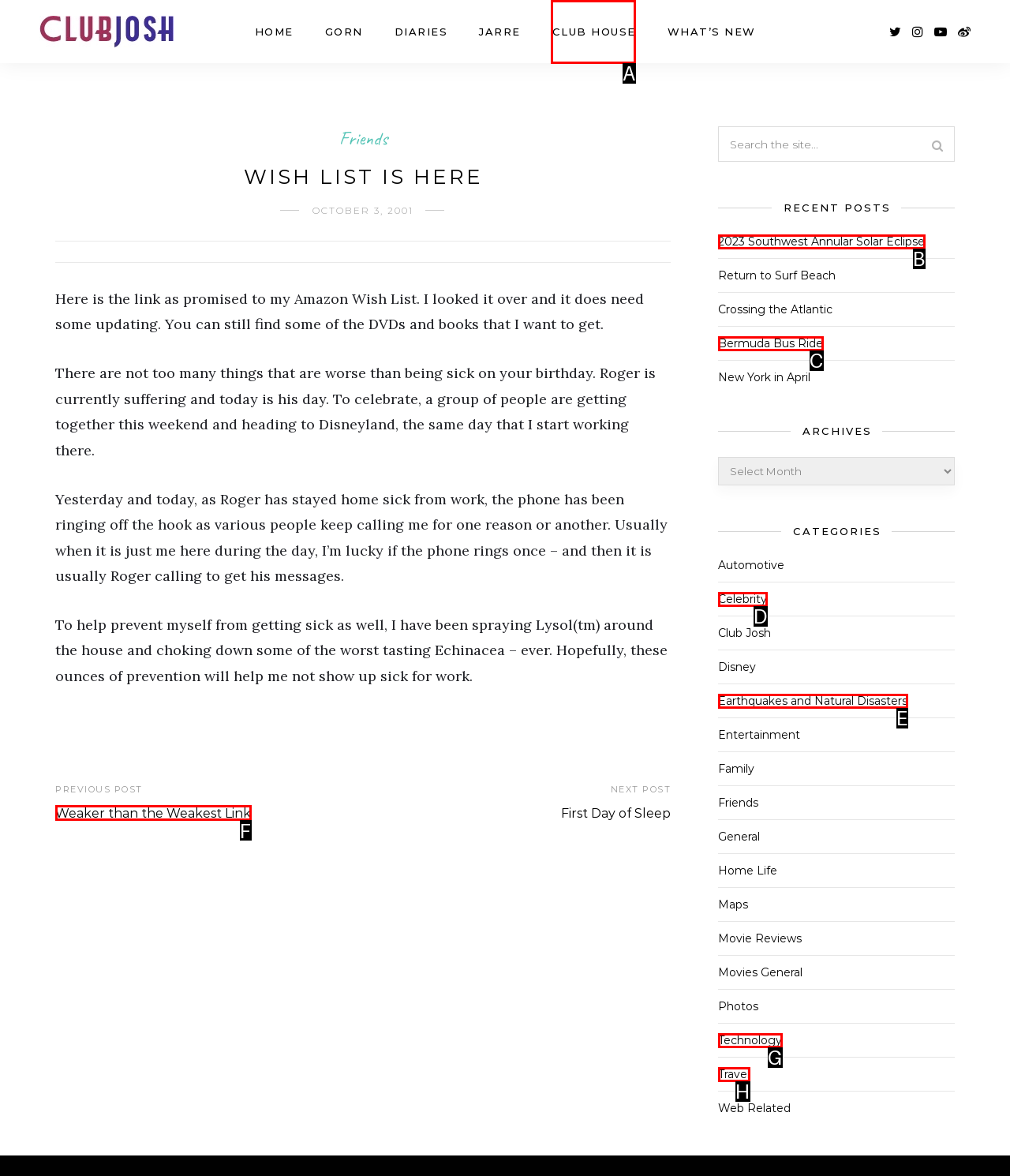Determine the letter of the element you should click to carry out the task: Go to the 'CLUB HOUSE' page
Answer with the letter from the given choices.

A